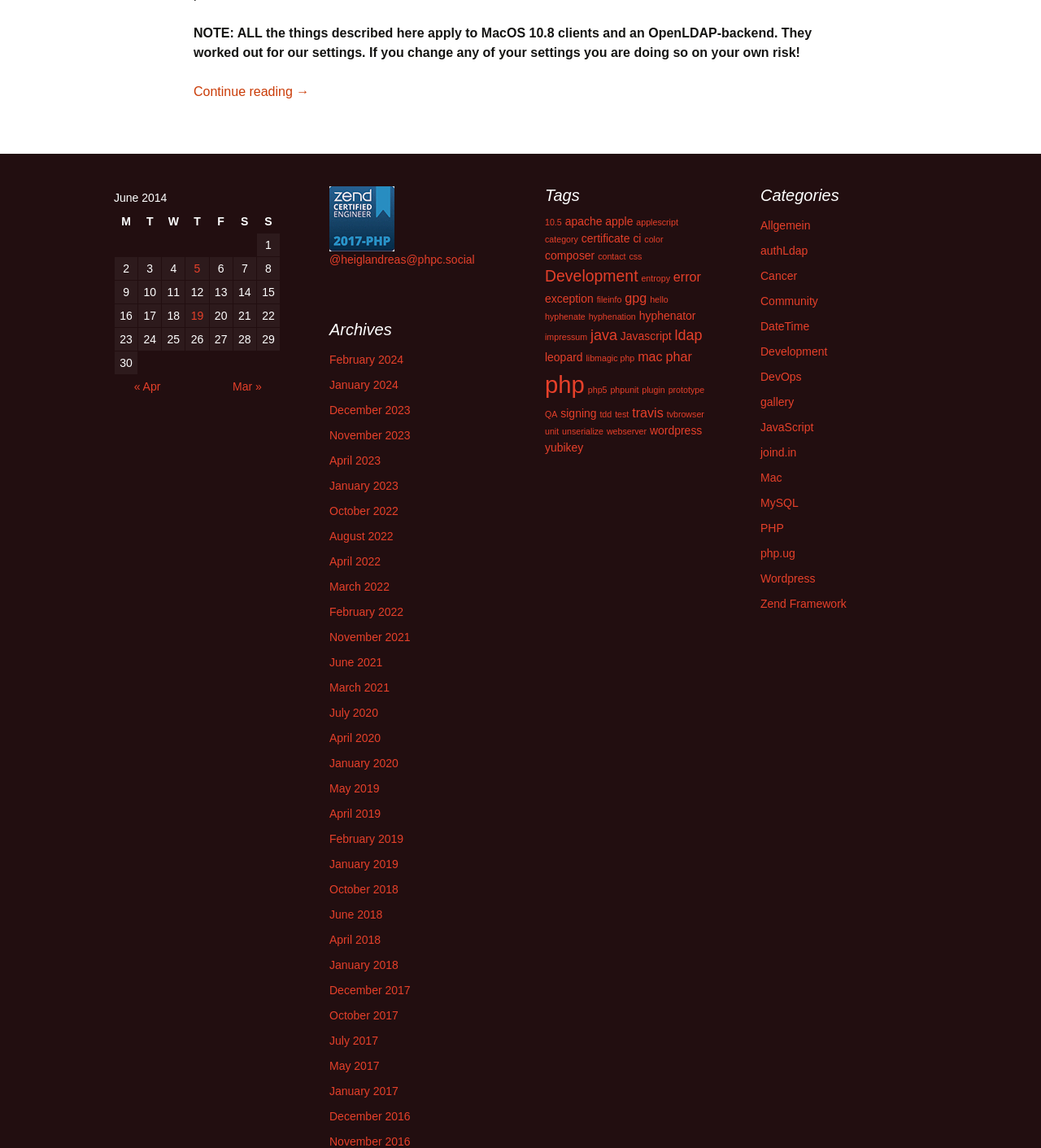How many tags are listed?
Please respond to the question thoroughly and include all relevant details.

The webpage lists 27 tags, each with a link to related items. The number of tags can be determined by counting the number of 'link' elements in the 'navigation' element with the text 'Tags'.